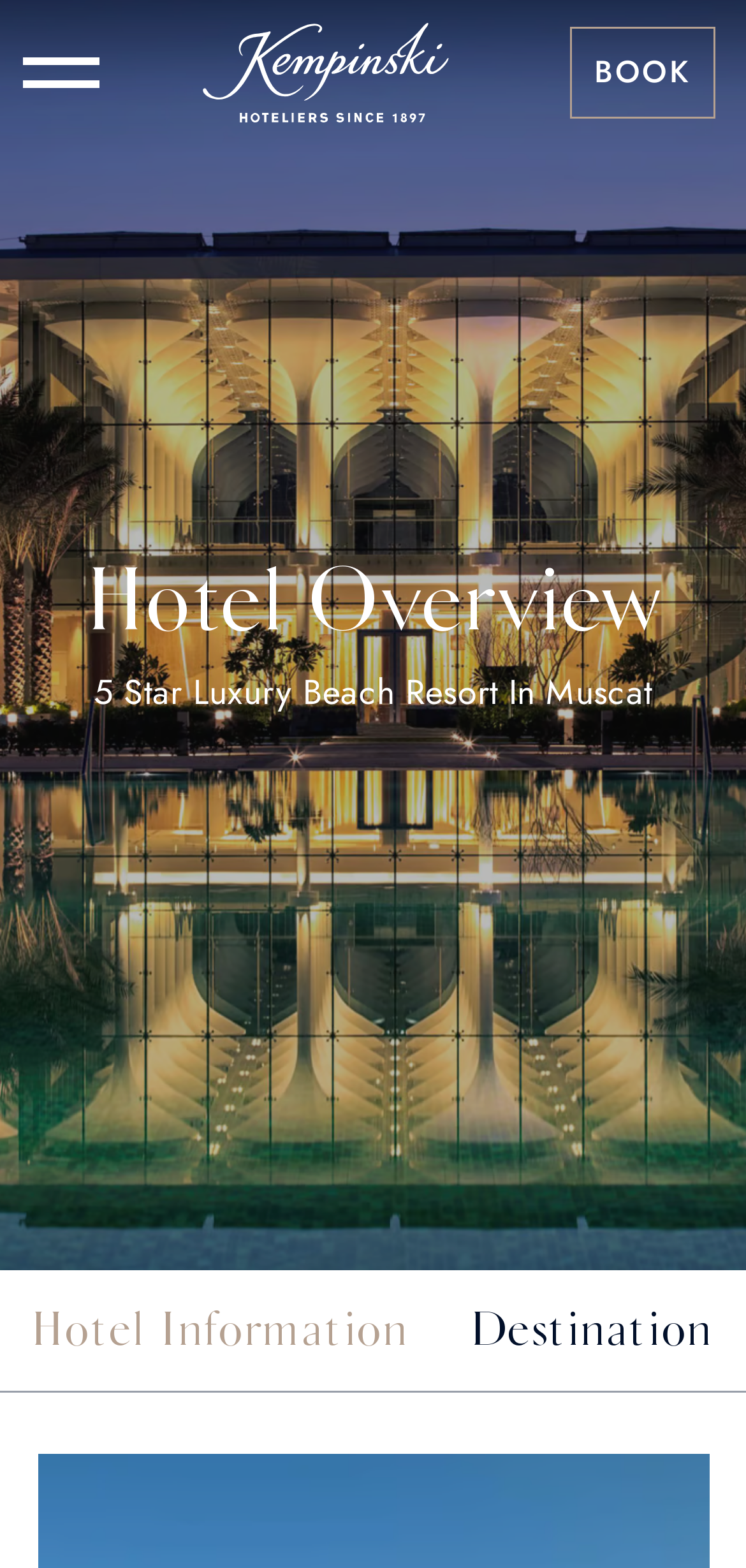Using floating point numbers between 0 and 1, provide the bounding box coordinates in the format (top-left x, top-left y, bottom-right x, bottom-right y). Locate the UI element described here: aria-label="homepage"

[0.272, 0.015, 0.603, 0.078]